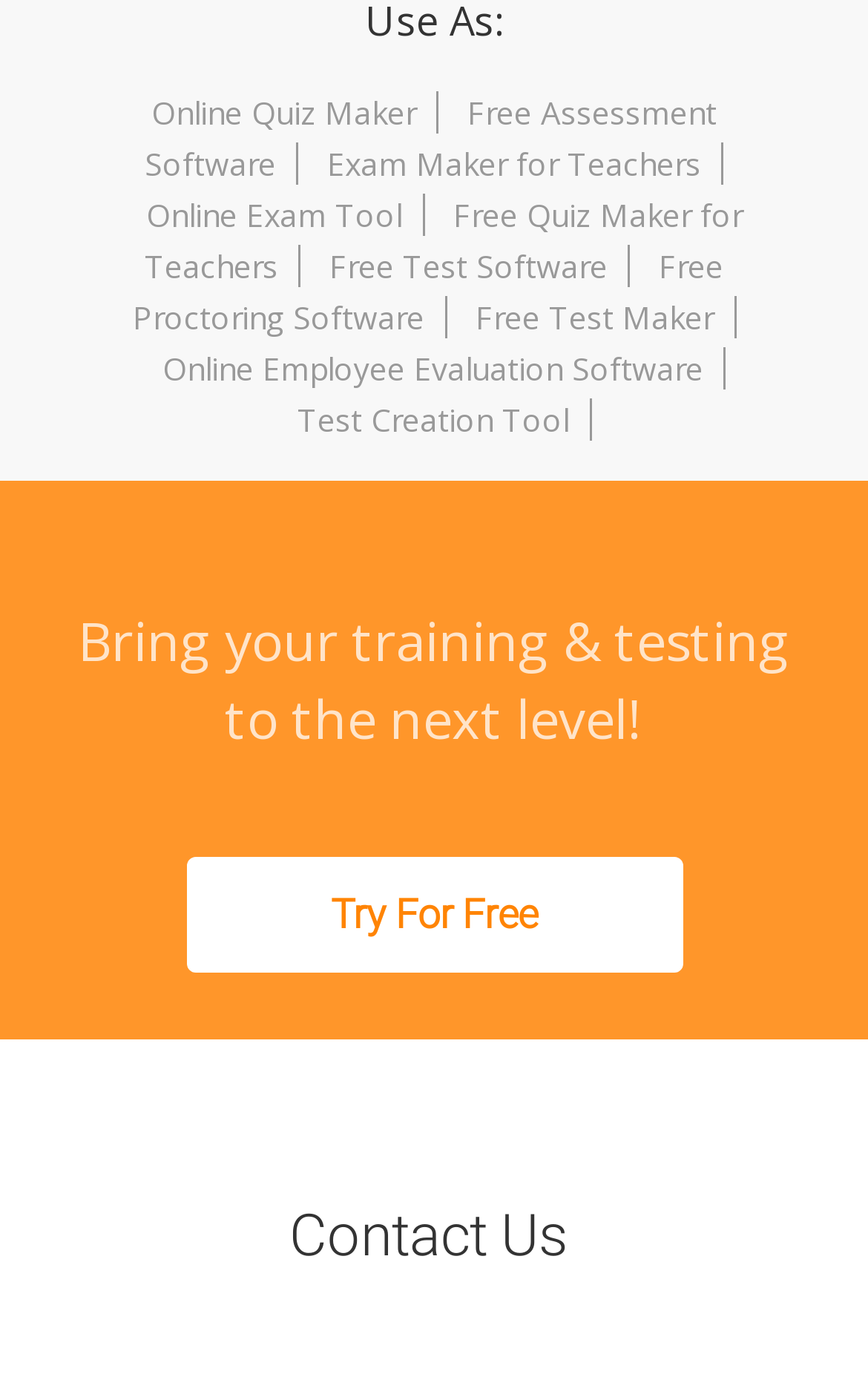Bounding box coordinates are specified in the format (top-left x, top-left y, bottom-right x, bottom-right y). All values are floating point numbers bounded between 0 and 1. Please provide the bounding box coordinate of the region this sentence describes: Exam Maker for Teachers

[0.354, 0.103, 0.833, 0.133]